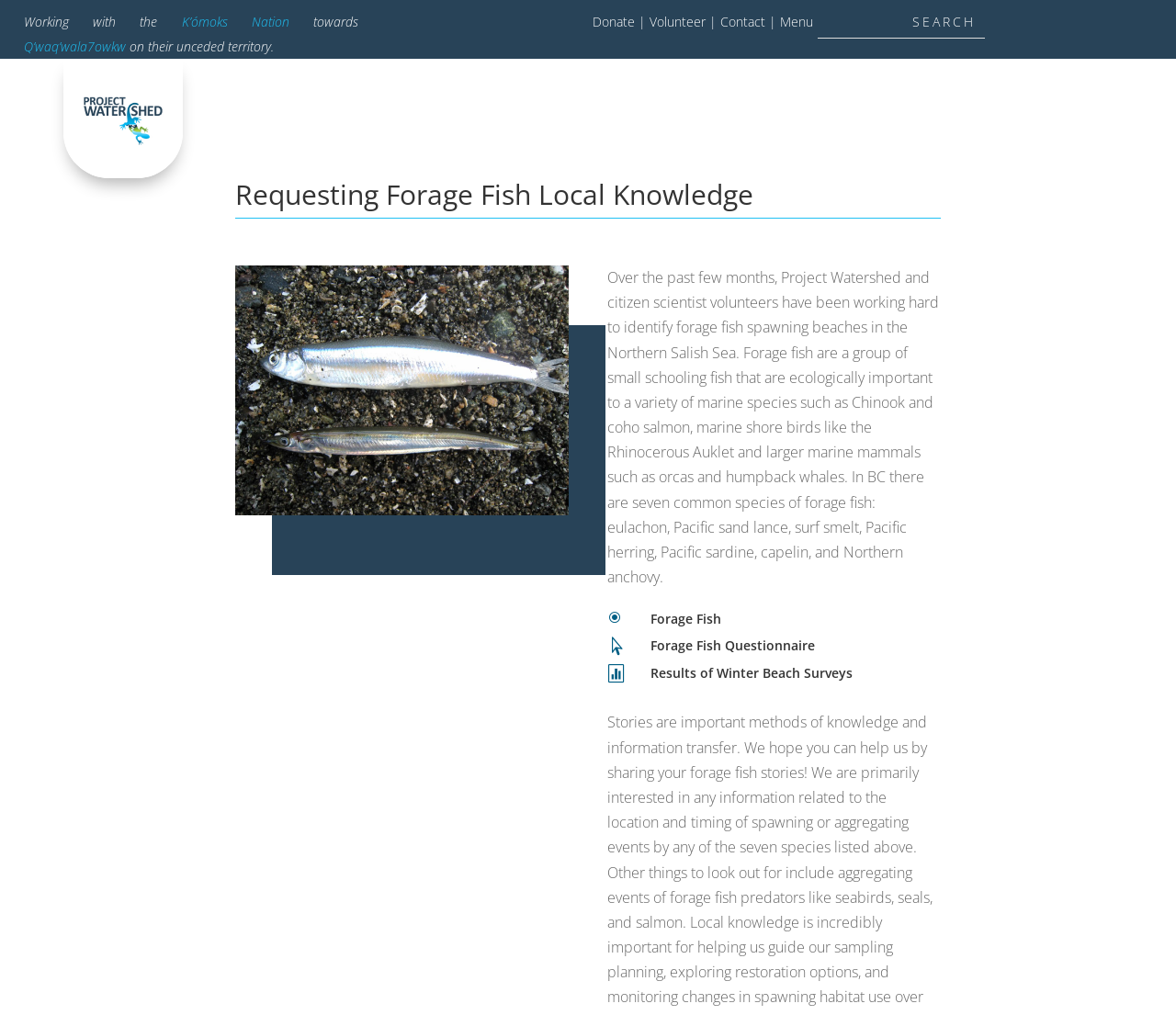Offer a comprehensive description of the webpage’s content and structure.

The webpage is about Project Watershed's initiative to identify forage fish spawning beaches in the Northern Salish Sea. At the top, there is a header section with links to "Donate", "Volunteer", "Contact", and "Menu" on the right side, and a search bar on the far right. Below the header, there is a title "Requesting Forage Fish Local Knowledge" in a large font.

On the left side of the page, there is an image of two fish species, surf smelt and Pacific sand lance, with a caption mentioning permission from K. Perry. Below the image, there is a block of text that explains the importance of forage fish, their species, and their ecological role in the marine ecosystem.

The page is divided into three sections, each with a heading and a brief description. The first section is about "Forage Fish", the second is about the "Forage Fish Questionnaire", and the third is about the "Results of Winter Beach Surveys". Each section has an icon and a brief text description.

There are no other images on the page besides the fish species image. The overall content is focused on providing information about Project Watershed's initiative and the importance of forage fish in the marine ecosystem.